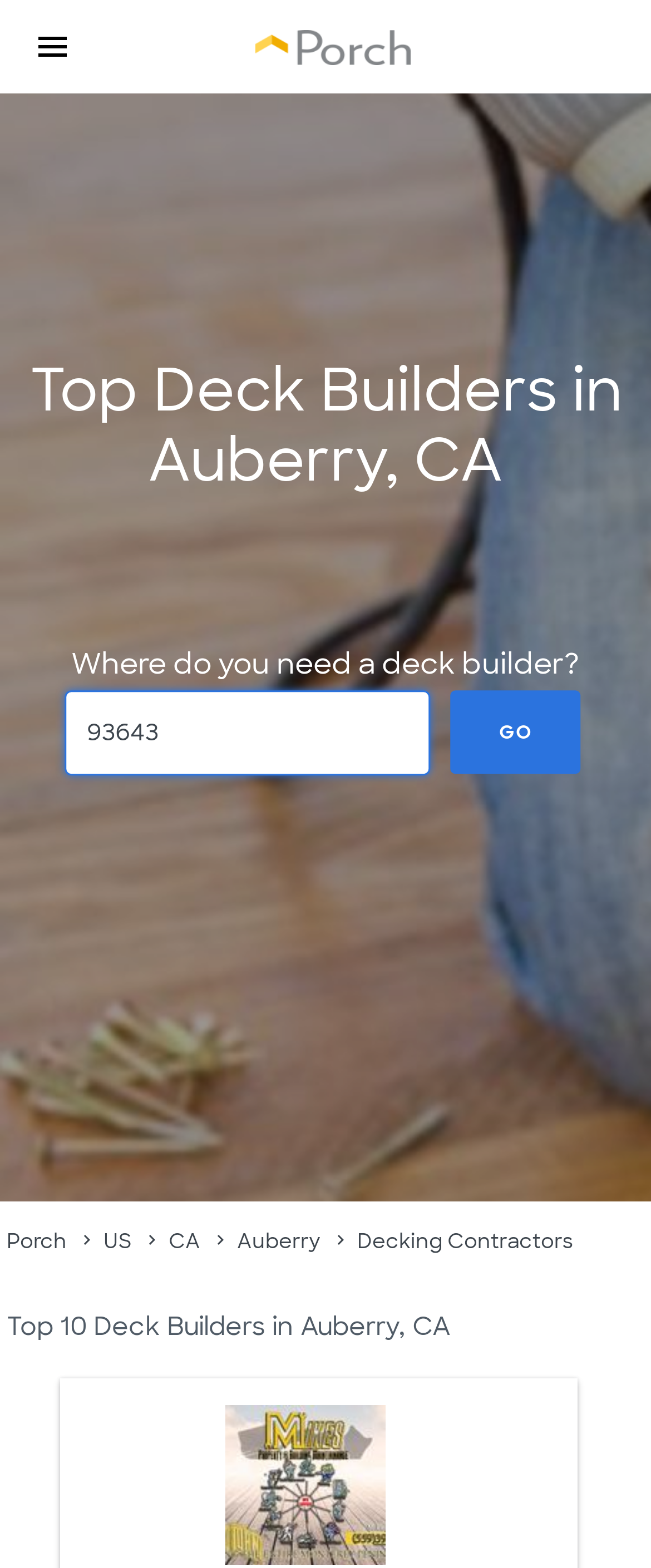How many deck builders are listed on this page?
Give a detailed explanation using the information visible in the image.

I found the list of deck builders by looking at the elements with the 'link' type and finding the one with the text 'Porch Pro Headshot Mike's Property & Building Maintenance'. There is only one deck builder listed on this page.